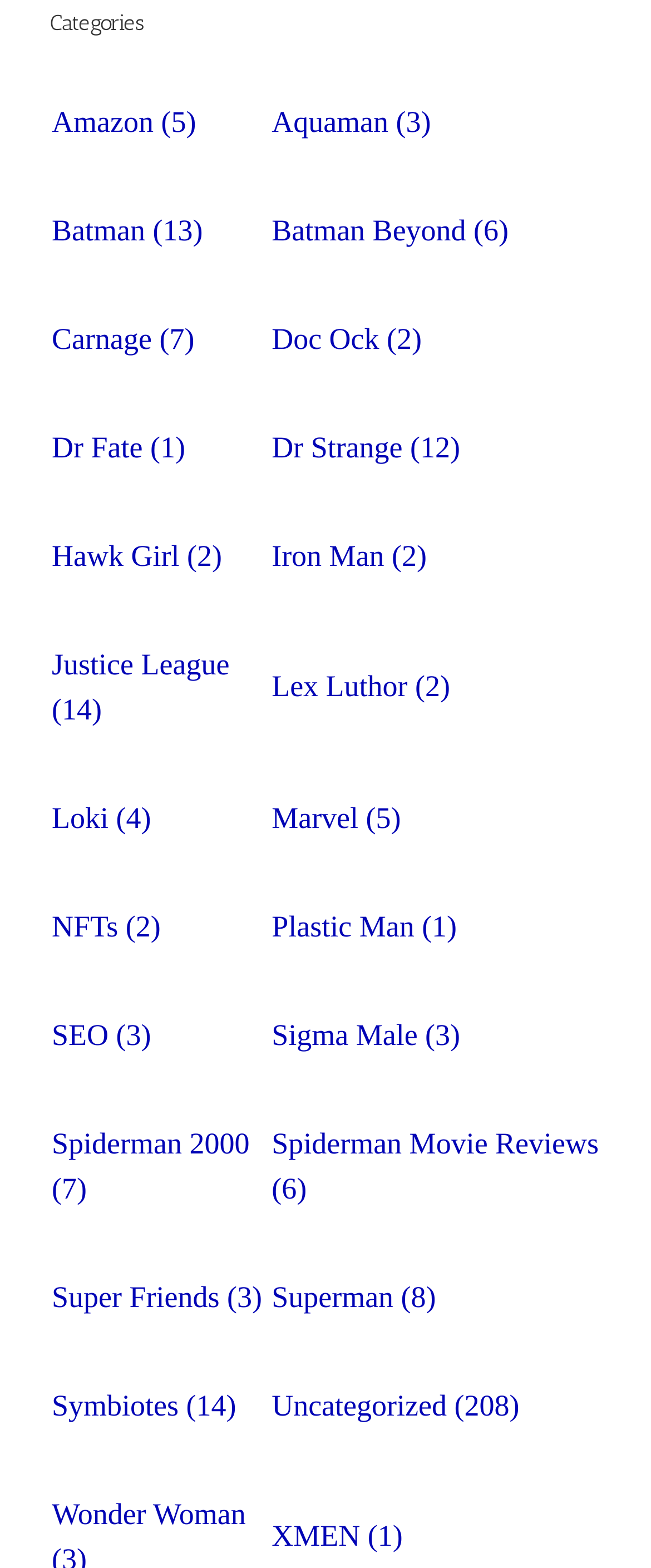Use the details in the image to answer the question thoroughly: 
How many categories are listed?

I counted the number of LayoutTableCell elements, which represent the categories, and found 18 of them.